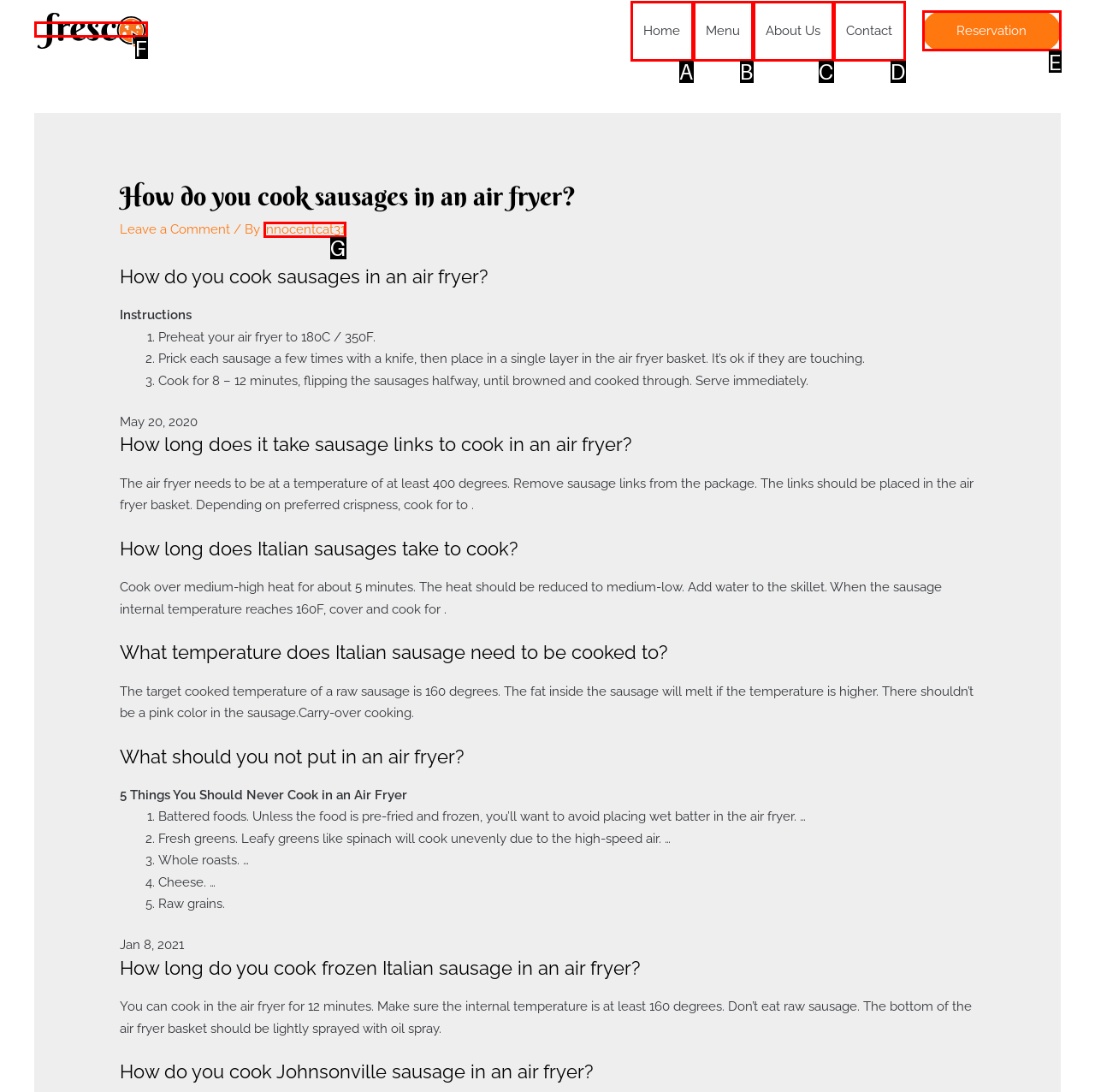From the options shown, which one fits the description: Contact? Respond with the appropriate letter.

D